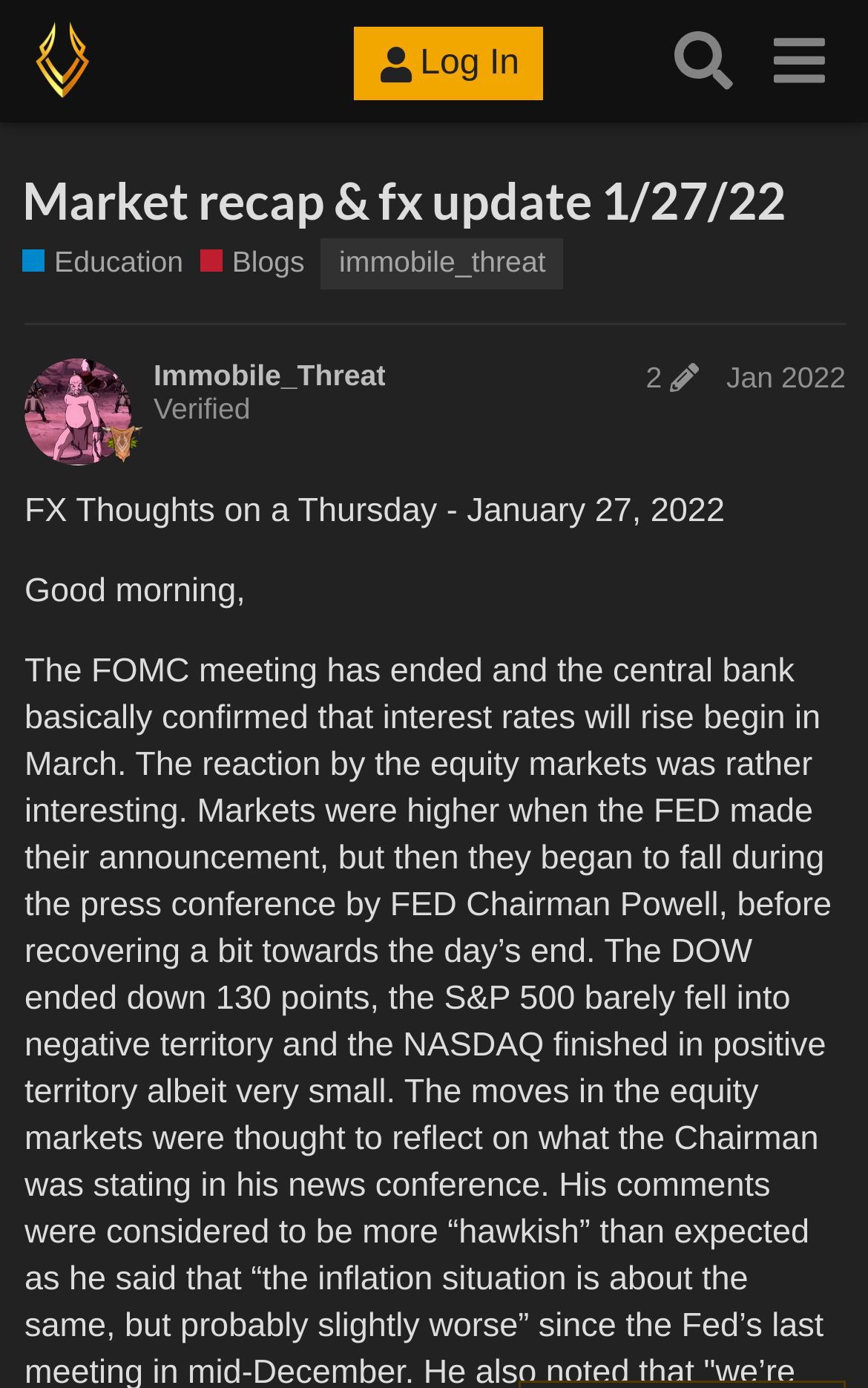Consider the image and give a detailed and elaborate answer to the question: 
What is the category of the post?

The category of the post can be found in the top navigation bar, where it says 'Education / Blogs - Valhalla', indicating that the post is categorized under 'Education'.